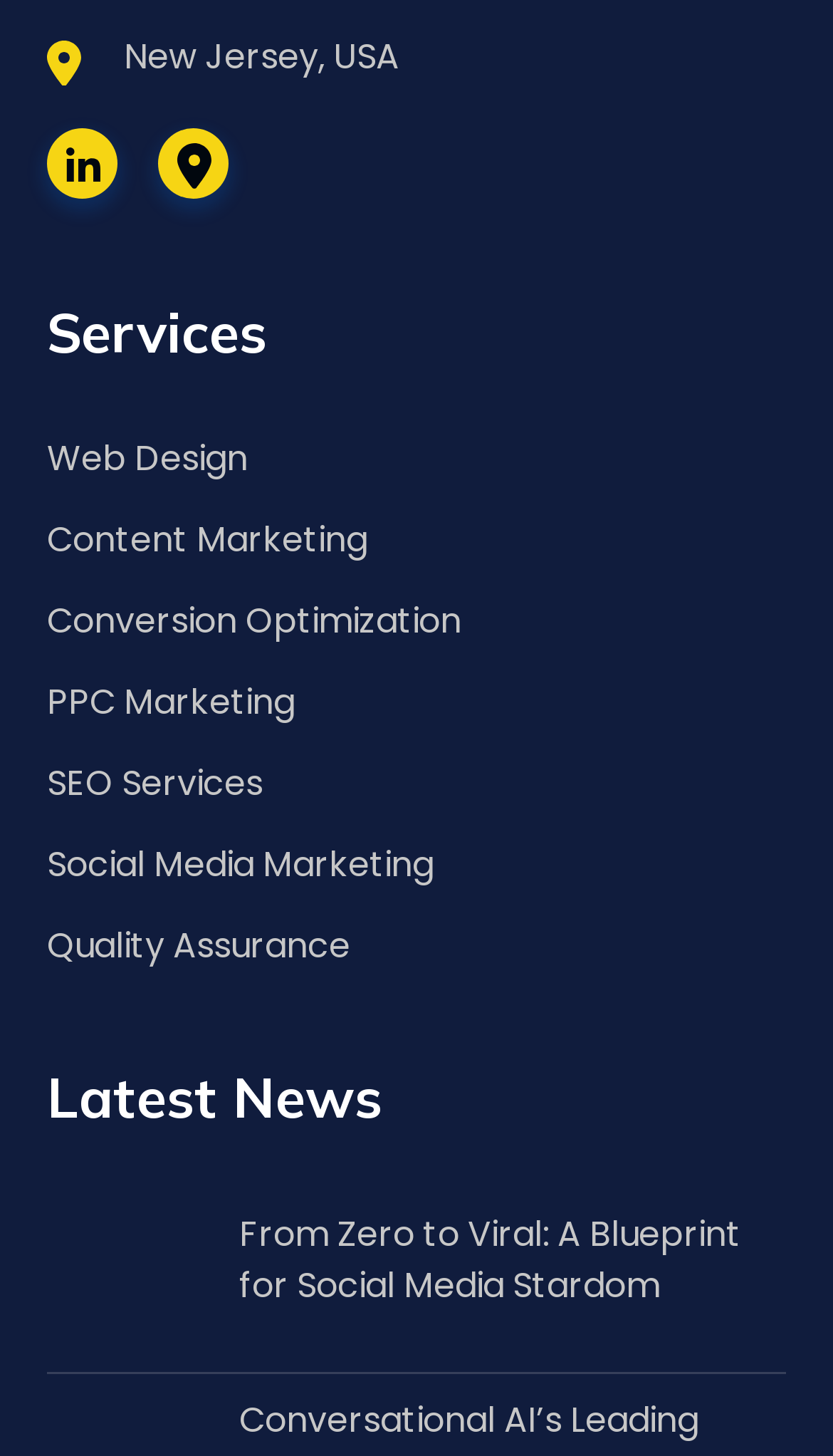How many links are under the 'Services' heading?
Based on the visual, give a brief answer using one word or a short phrase.

7